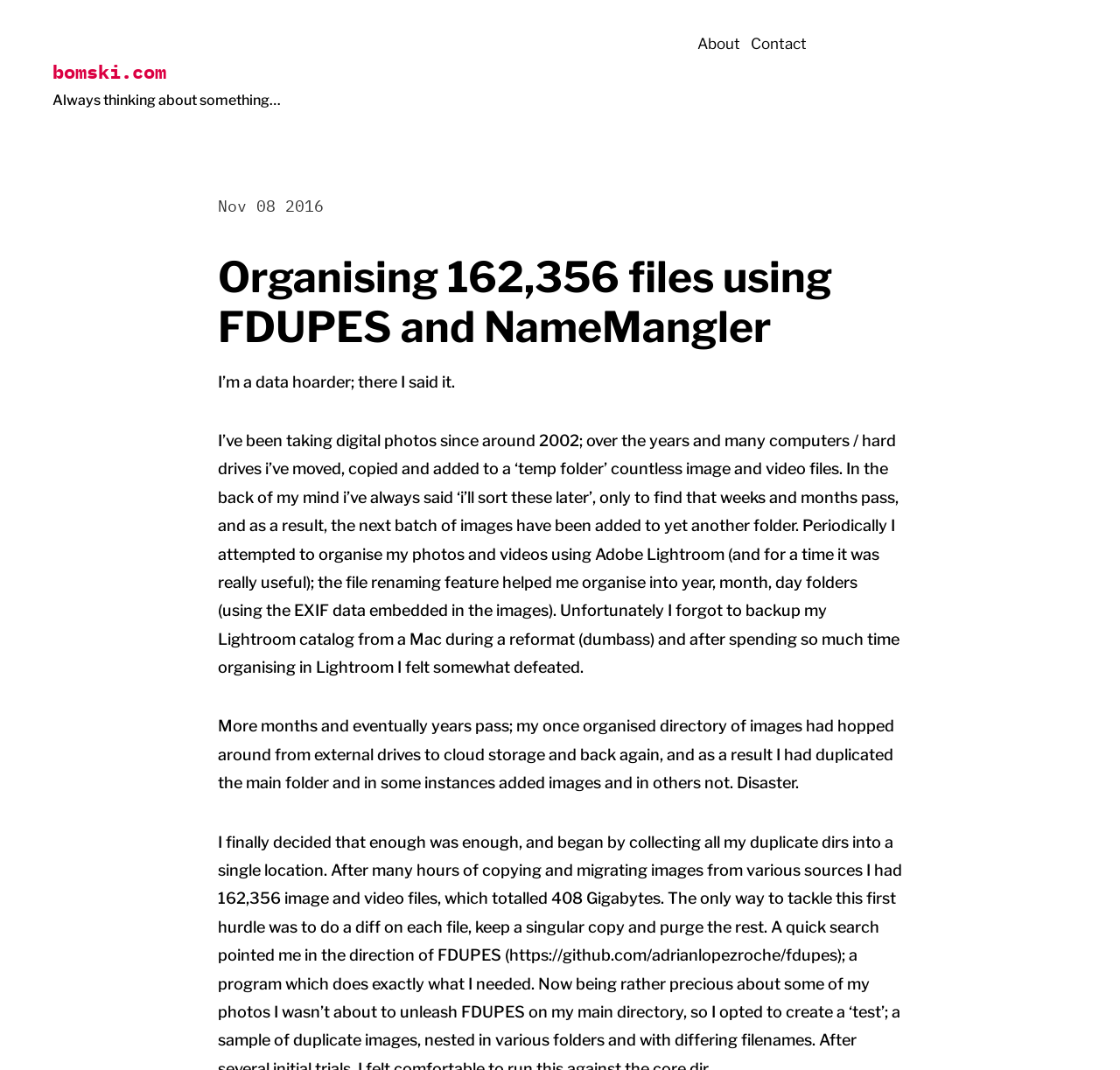What is the current state of the author's image folder?
Kindly offer a detailed explanation using the data available in the image.

The author's image folder is currently disorganized due to duplicated folders, added images, and inconsistent organization, making it difficult to manage and maintain.